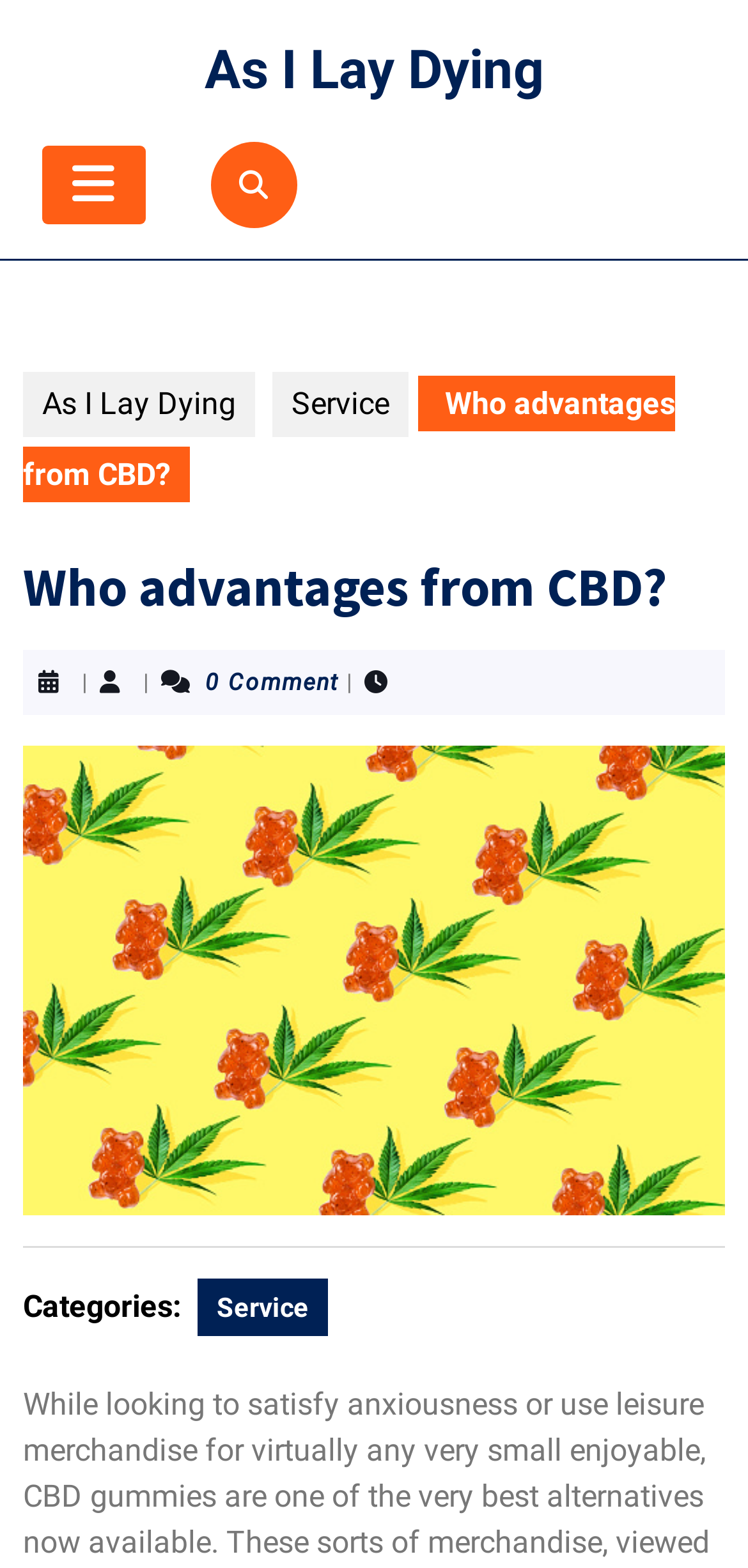Using the element description As I Lay Dying, predict the bounding box coordinates for the UI element. Provide the coordinates in (top-left x, top-left y, bottom-right x, bottom-right y) format with values ranging from 0 to 1.

[0.031, 0.237, 0.341, 0.279]